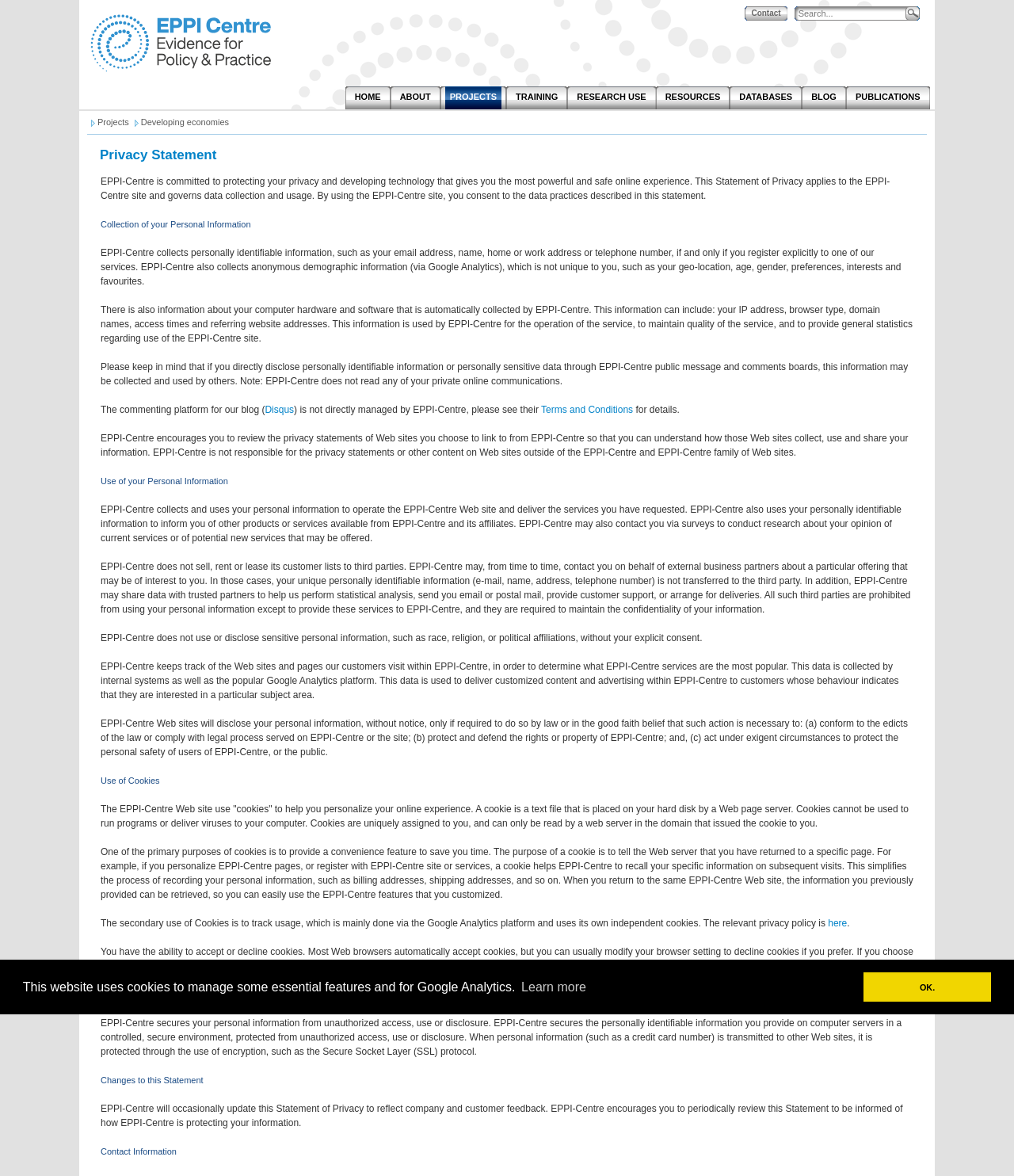How can users decline cookies?
Could you give a comprehensive explanation in response to this question?

I found the text 'If you choose to decline cookies, you may not be able to fully experience the interactive features of the EPPI-Centre services or Web sites you visit.' and 'Most Web browsers automatically accept cookies, but you can usually modify your browser setting to decline cookies if you prefer.' This suggests that users can decline cookies by modifying their browser settings.